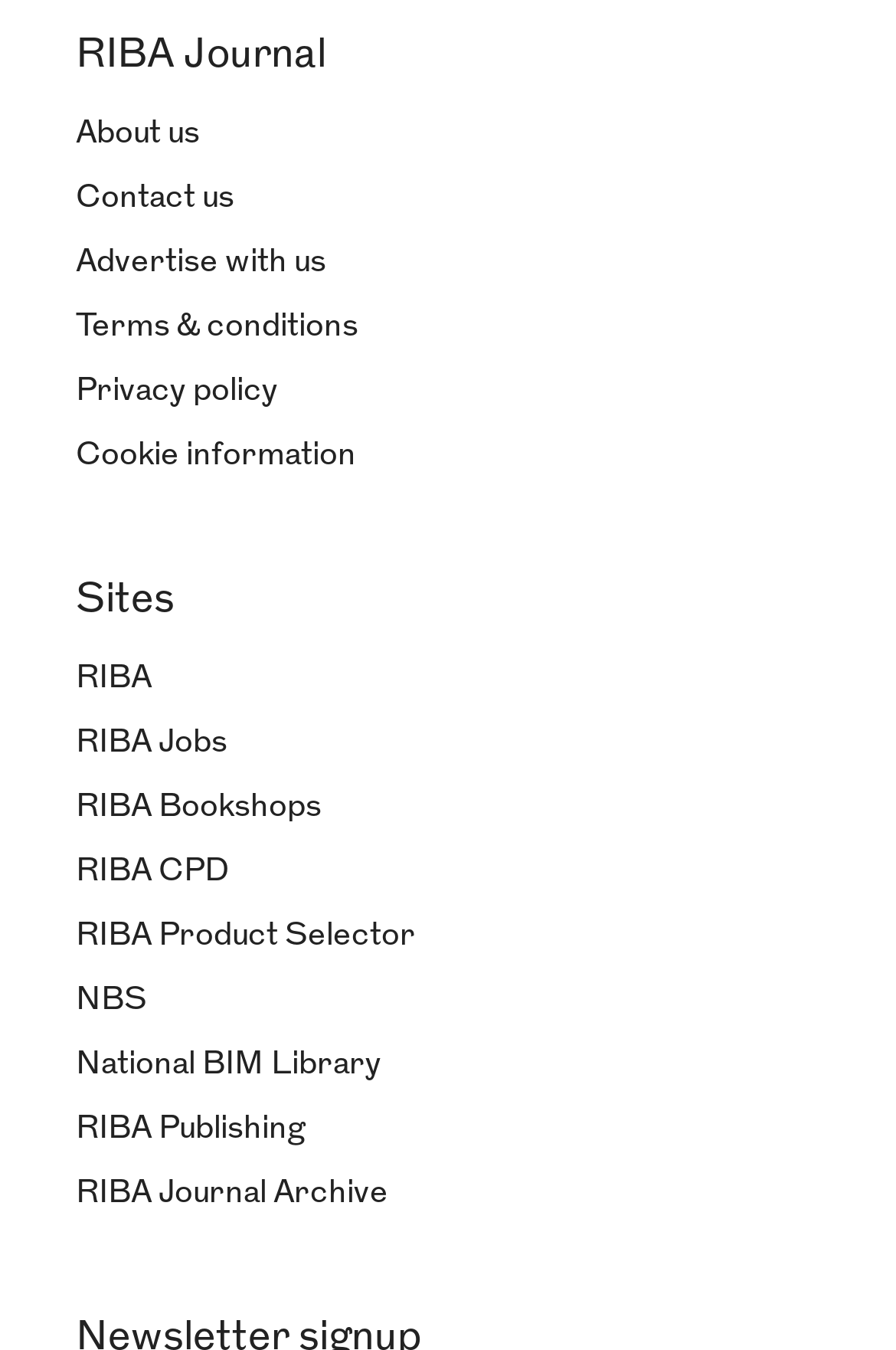How many 'RIBA' prefixed links are available?
Give a single word or phrase answer based on the content of the image.

6